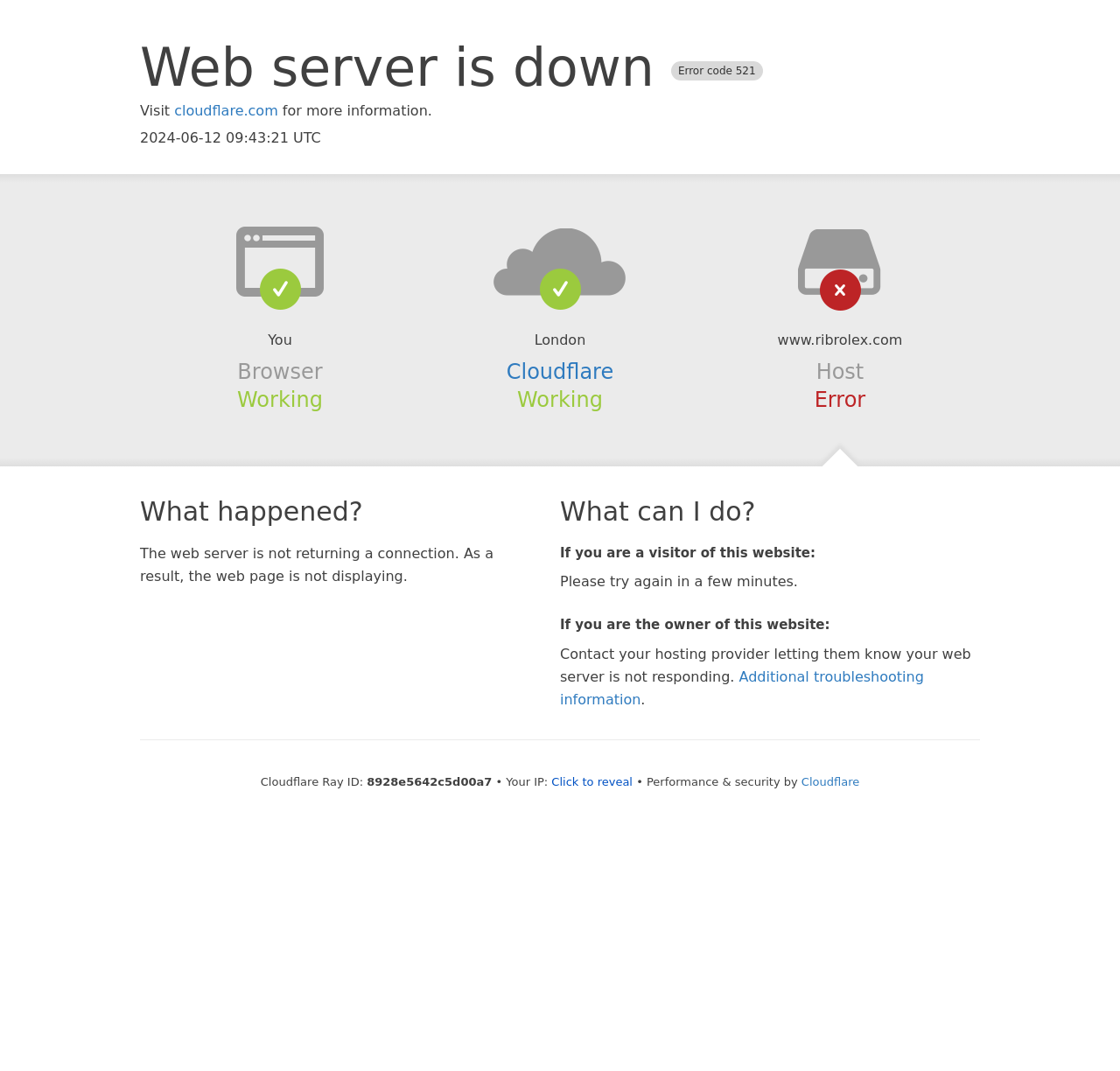Offer a meticulous caption that includes all visible features of the webpage.

The webpage appears to be an error page, indicating that the web server is down with an error code 521. At the top of the page, there is a heading that displays the error message "Web server is down Error code 521". Below this heading, there is a link to "cloudflare.com" with a brief description "Visit for more information".

On the left side of the page, there are several sections with headings, including "Browser", "Cloudflare", and "Host". Each section contains some static text and links. For example, under the "Browser" section, there is a static text "Working" and a link with no text. Under the "Cloudflare" section, there is a link to "Cloudflare" and a static text "Working". Under the "Host" section, there is a static text "www.ribrolex.com" and a static text "Error".

In the middle of the page, there are two main sections with headings "What happened?" and "What can I do?". The "What happened?" section explains that the web server is not returning a connection, resulting in the web page not displaying. The "What can I do?" section provides instructions for visitors and owners of the website. For visitors, it suggests trying again in a few minutes. For owners, it advises contacting the hosting provider to report the issue.

At the bottom of the page, there is some additional information, including a Cloudflare Ray ID, an IP address, and a button to reveal more information. There is also a link to "Additional troubleshooting information" and a statement about performance and security provided by Cloudflare.